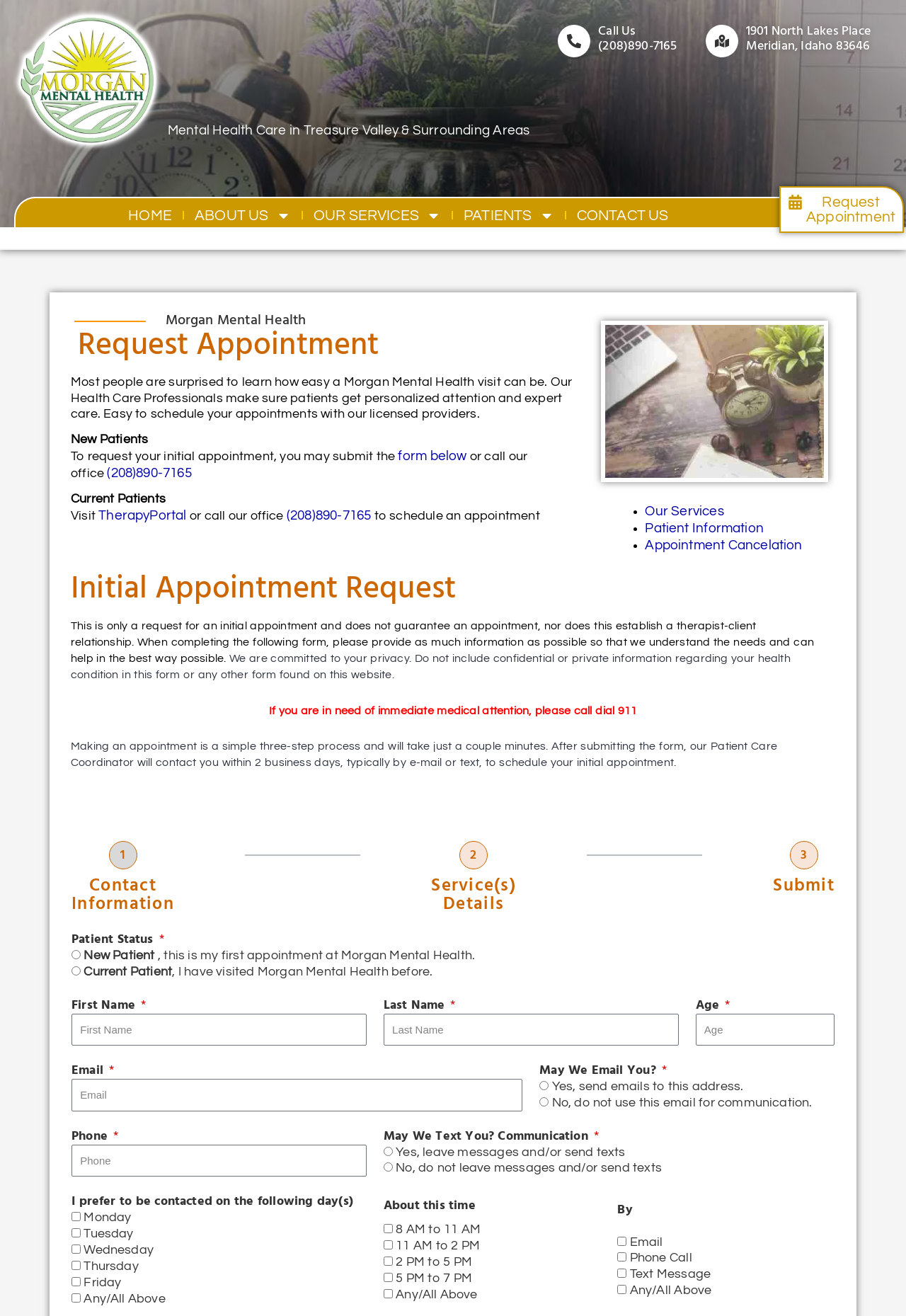Identify the bounding box coordinates of the section that should be clicked to achieve the task described: "Visit the nowrunning.com website".

None